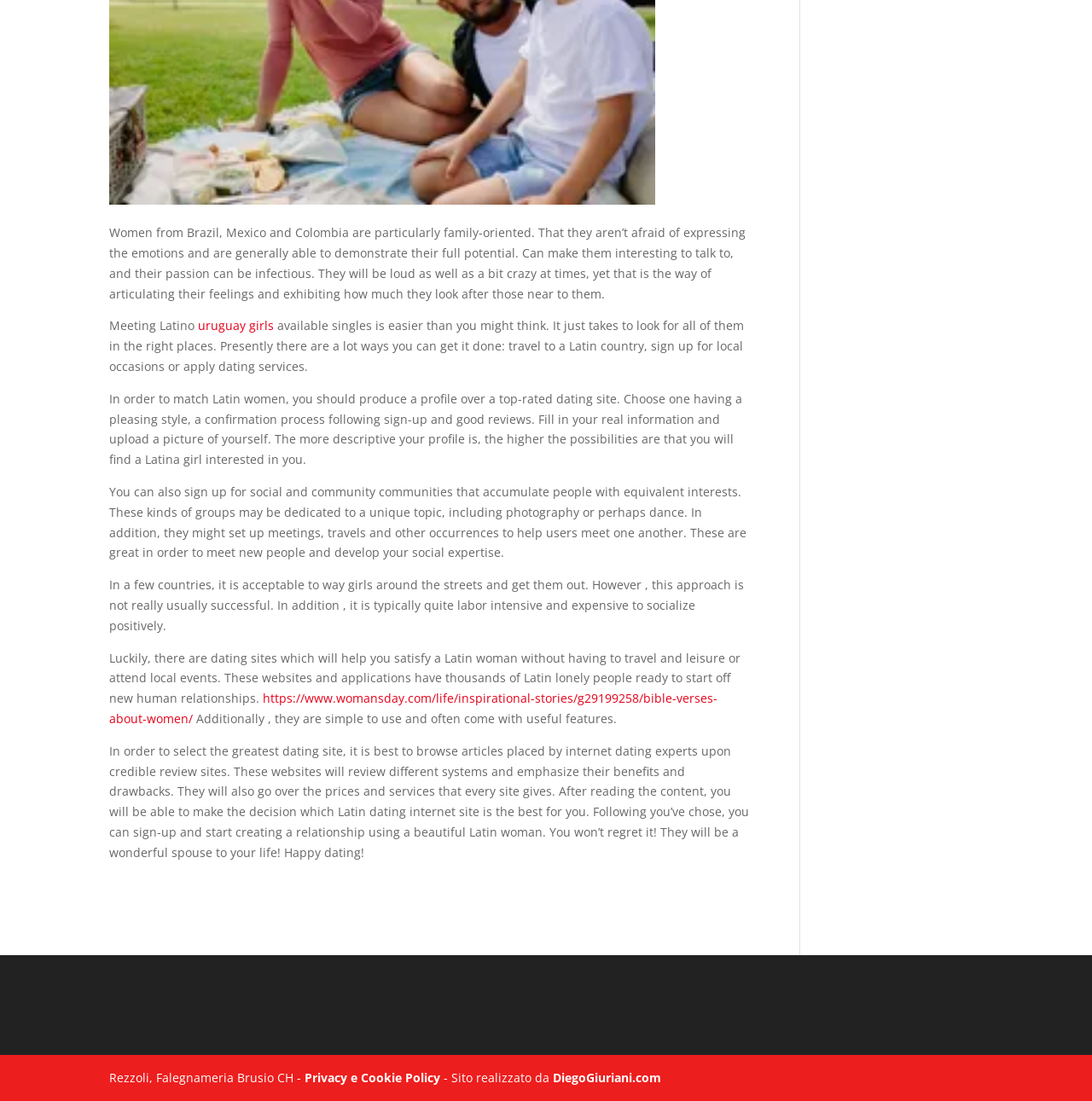Determine the bounding box for the UI element described here: "Privacy e Cookie Policy".

[0.279, 0.972, 0.403, 0.986]